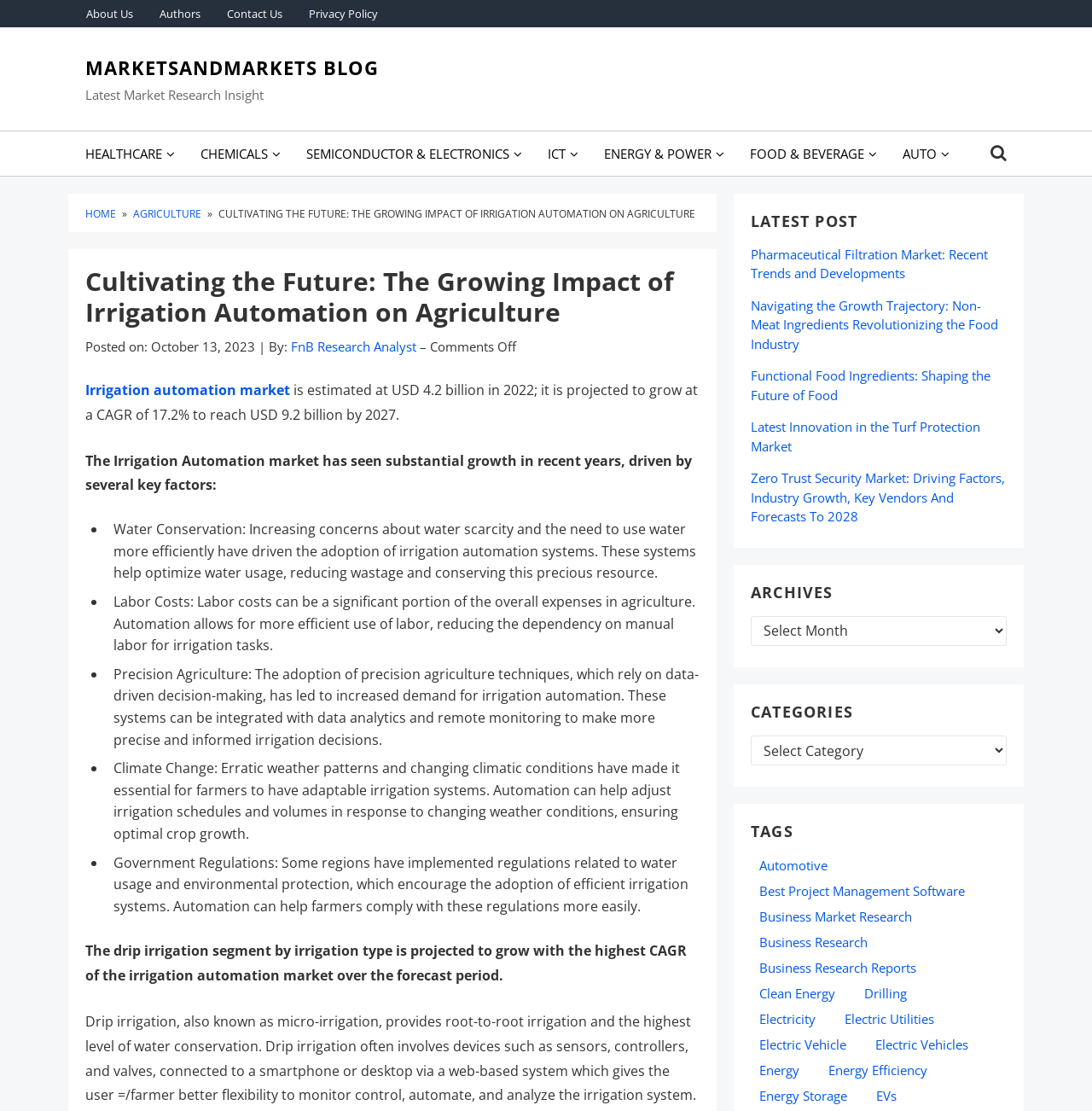What is the author of the article 'Cultivating the Future: The Growing Impact of Irrigation Automation on Agriculture'?
Please answer the question with a detailed and comprehensive explanation.

I found the author's name by looking at the article's metadata, where it says 'By: FnB Research Analyst'.